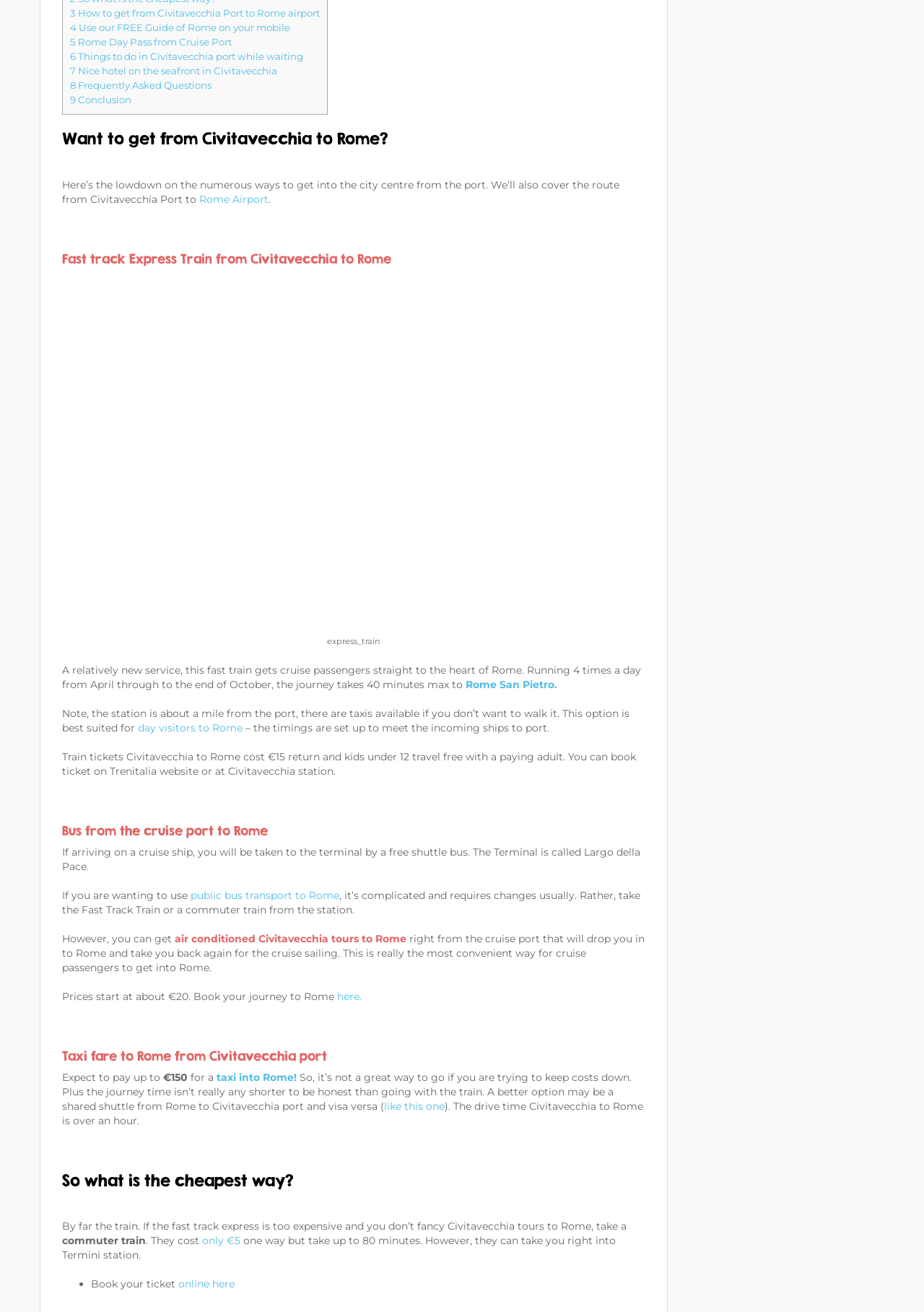Please specify the coordinates of the bounding box for the element that should be clicked to carry out this instruction: "Read more about 'Fast track Express Train from Civitavecchia to Rome'". The coordinates must be four float numbers between 0 and 1, formatted as [left, top, right, bottom].

[0.067, 0.19, 0.698, 0.202]